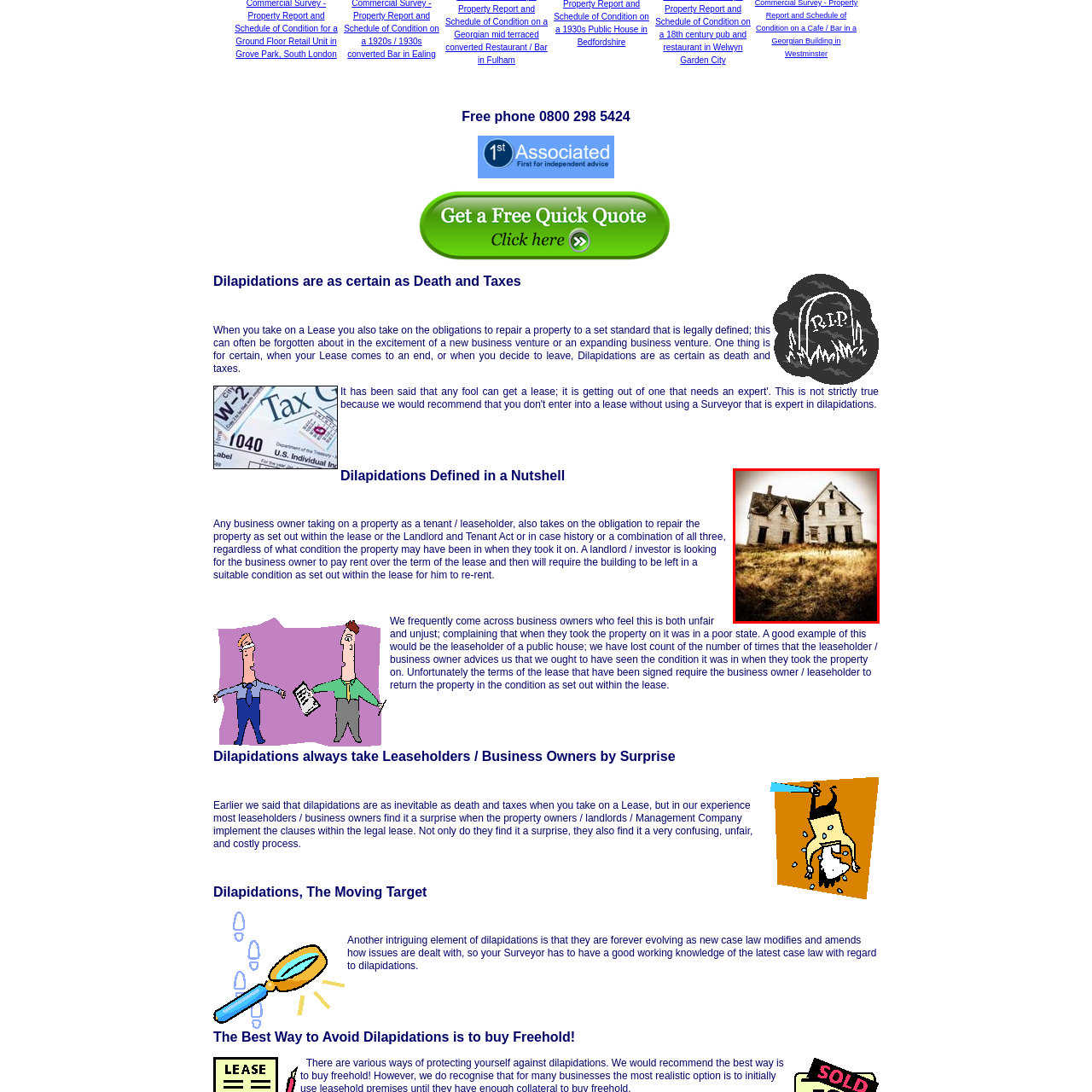What does the image represent?
Concentrate on the image within the red bounding box and respond to the question with a detailed explanation based on the visual information provided.

The image serves as a metaphorical representation of the concept of 'dilapidations', highlighting the responsibilities of a tenant or leaseholder to maintain a property's condition, and how properties can deteriorate over time, leading to unexpected obligations at the end of a lease.